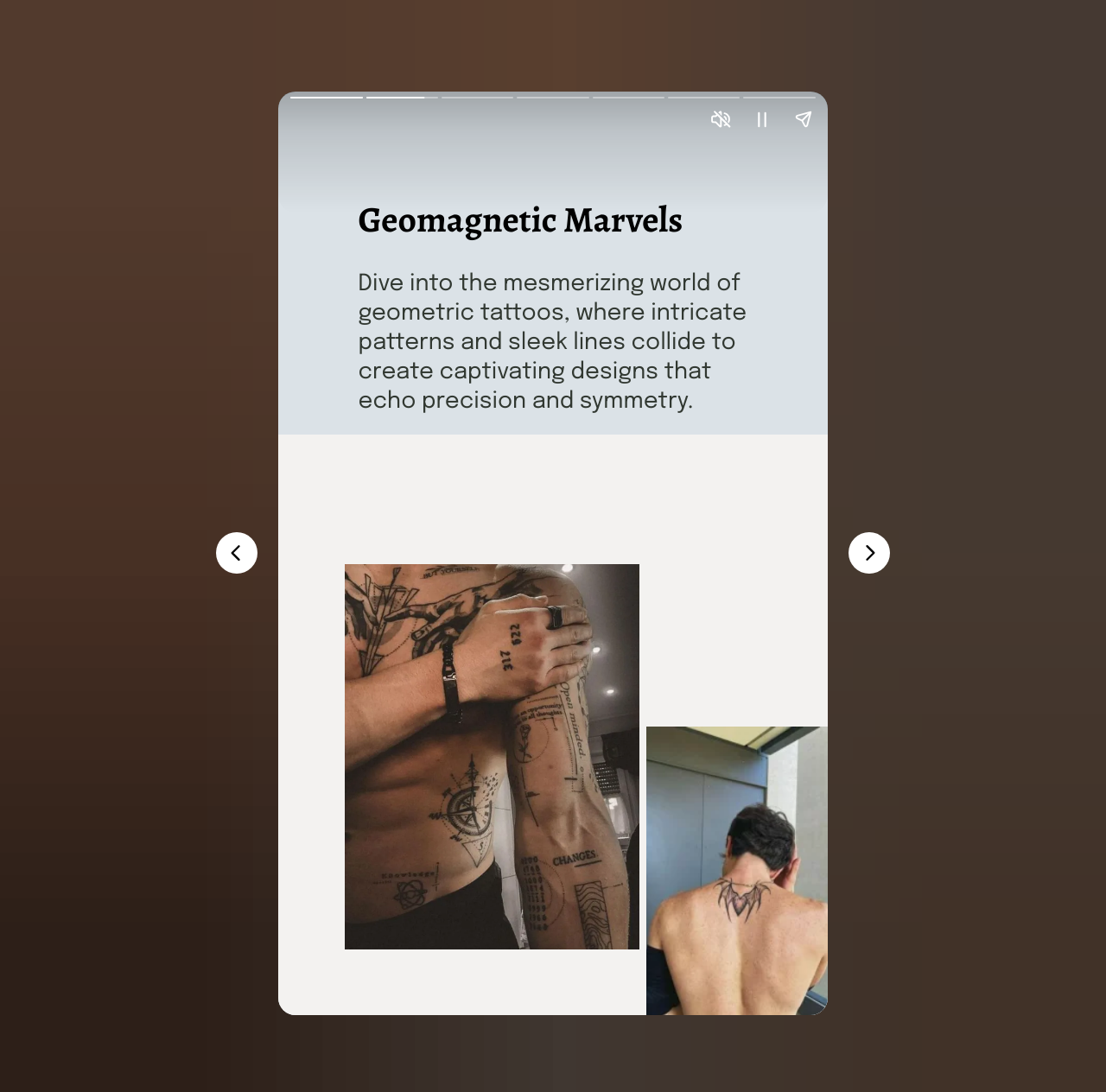Please identify and generate the text content of the webpage's main heading.

Explore Trendy Tattoo Ideas For Men - Inspiring Designs 2023